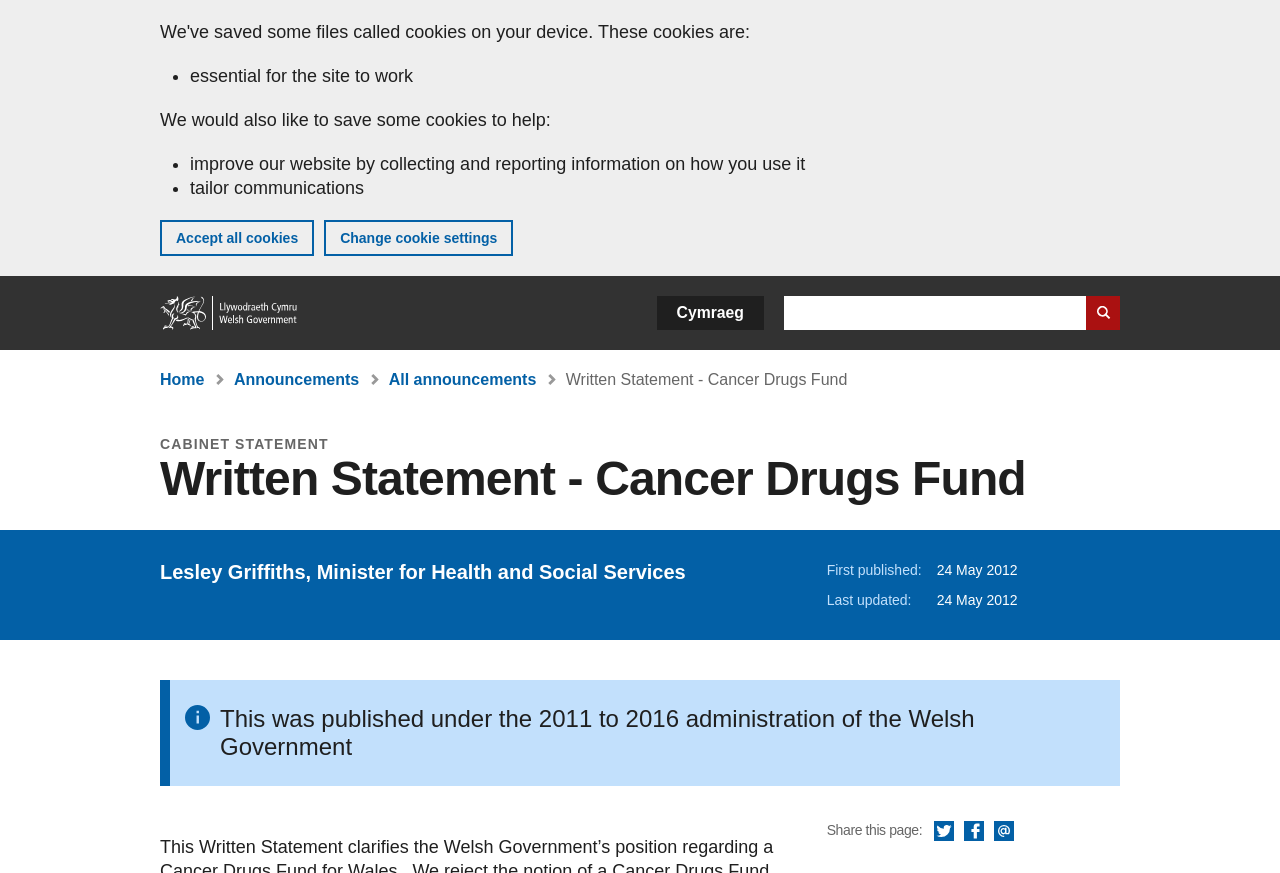Highlight the bounding box coordinates of the region I should click on to meet the following instruction: "Search GOV.WALES".

[0.612, 0.339, 0.875, 0.378]